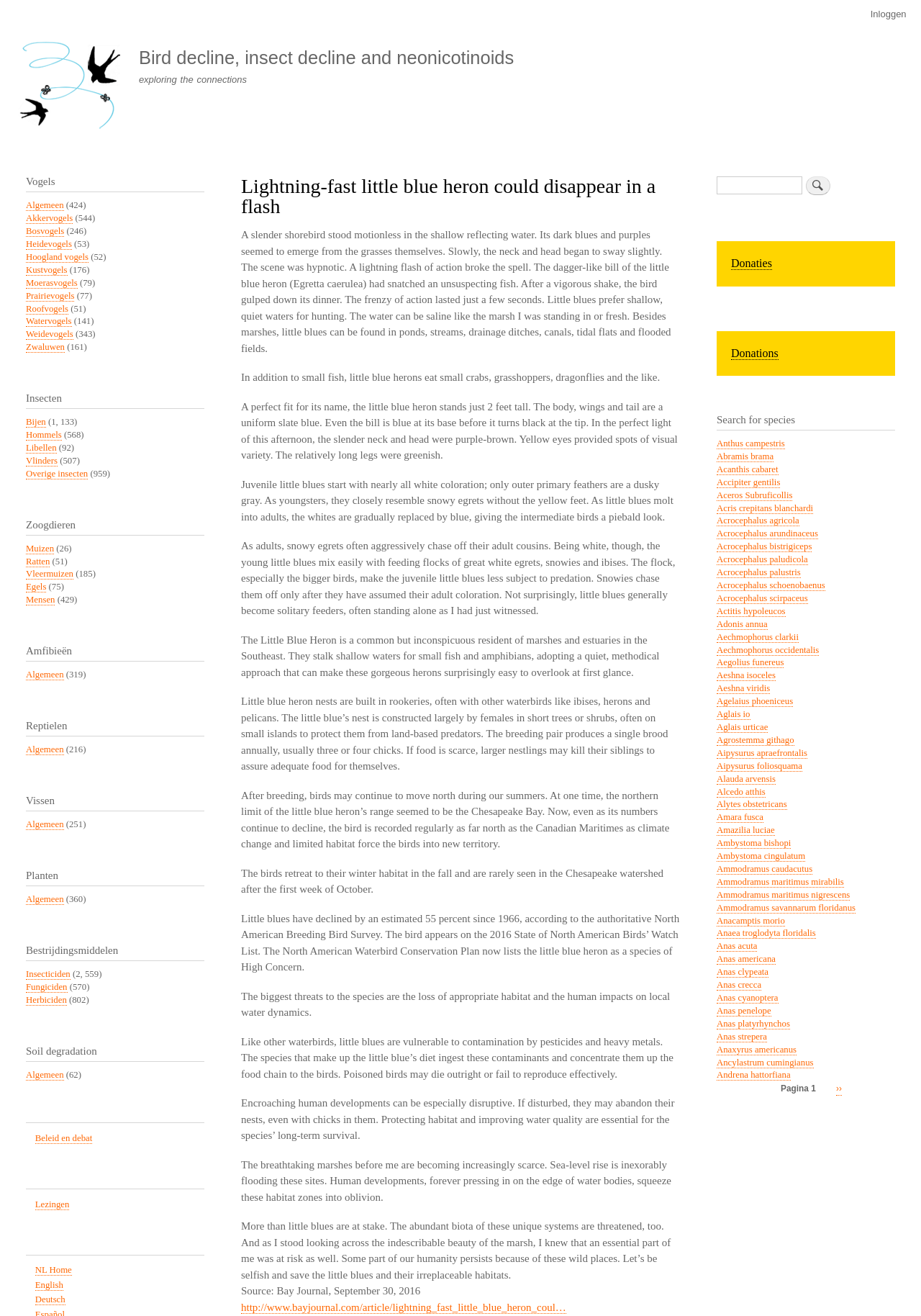Identify the bounding box coordinates of the region that needs to be clicked to carry out this instruction: "Click on the 'Home' link". Provide these coordinates as four float numbers ranging from 0 to 1, i.e., [left, top, right, bottom].

[0.012, 0.027, 0.137, 0.106]